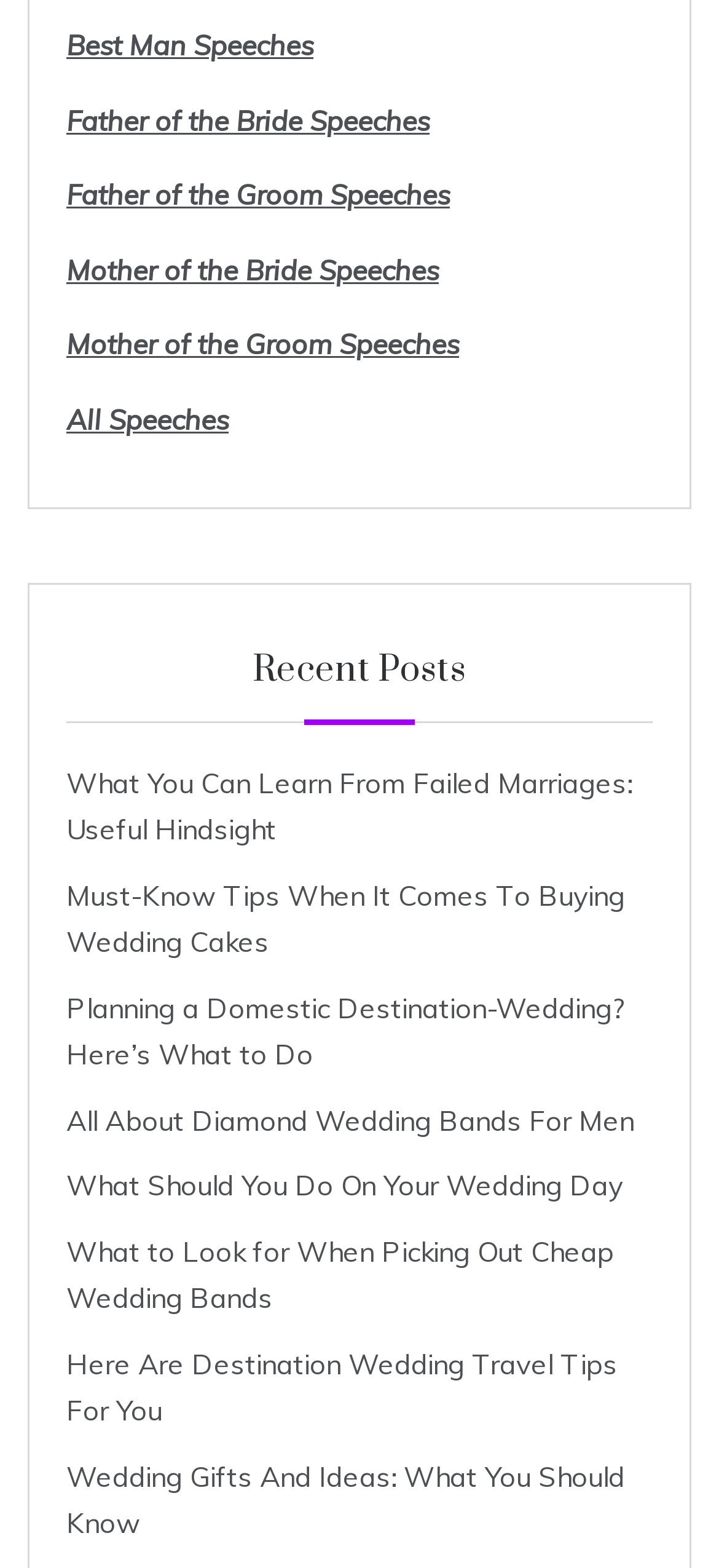Provide the bounding box coordinates of the section that needs to be clicked to accomplish the following instruction: "Browse All Speeches."

[0.092, 0.256, 0.318, 0.278]